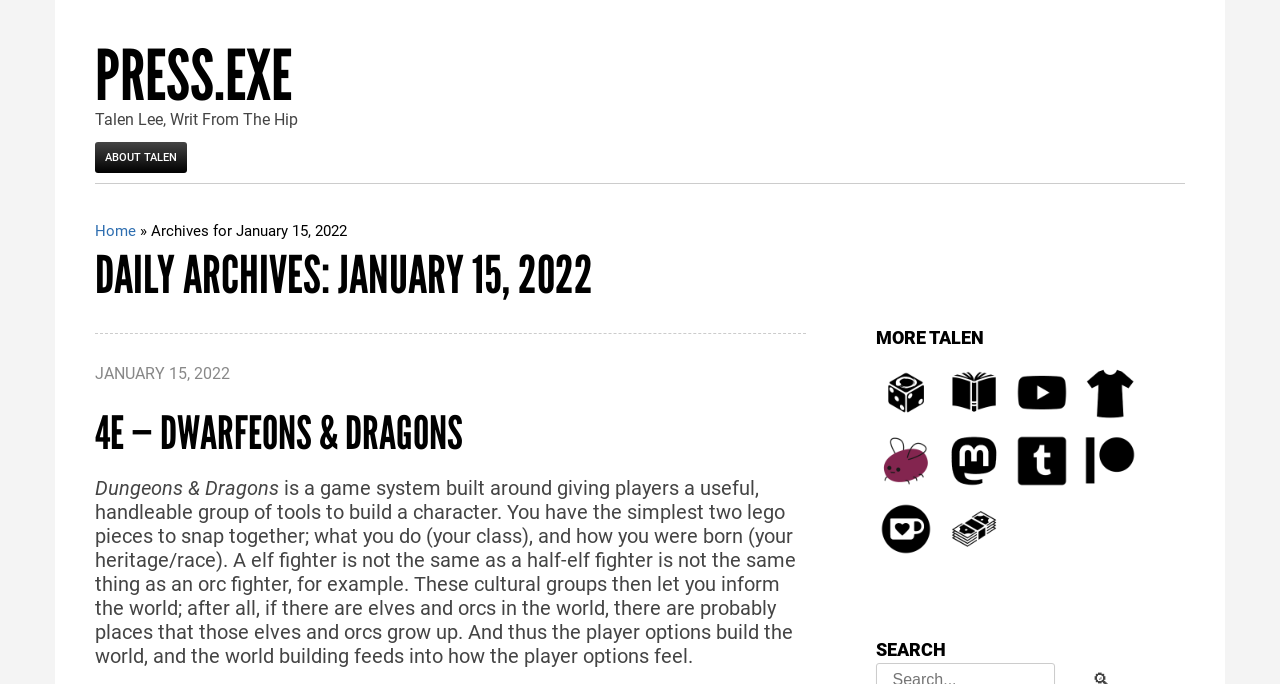Pinpoint the bounding box coordinates of the clickable area needed to execute the instruction: "Click the PRESS.EXE link". The coordinates should be specified as four float numbers between 0 and 1, i.e., [left, top, right, bottom].

[0.074, 0.061, 0.233, 0.164]